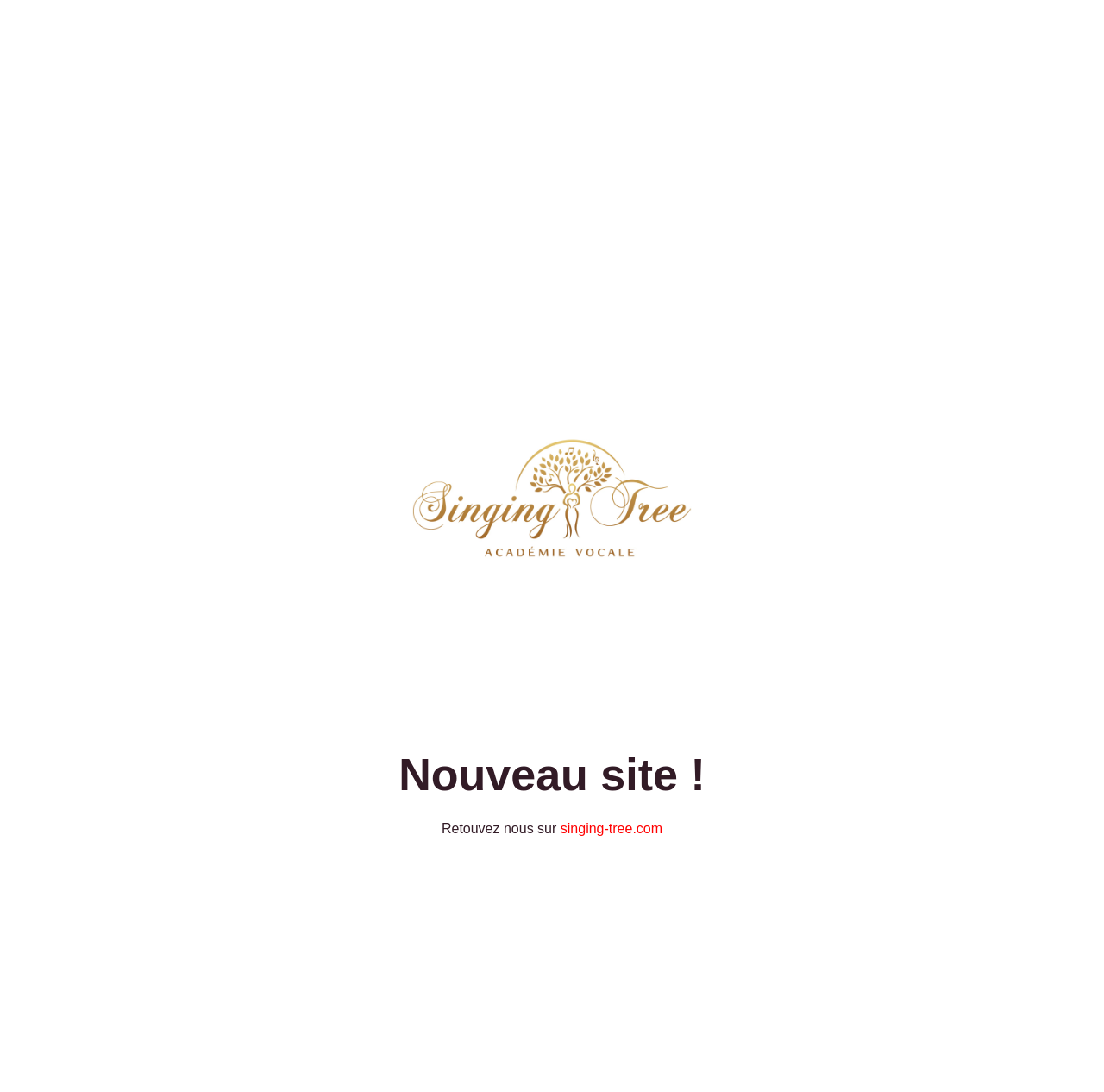Identify and extract the main heading of the webpage.

Nouveau site !